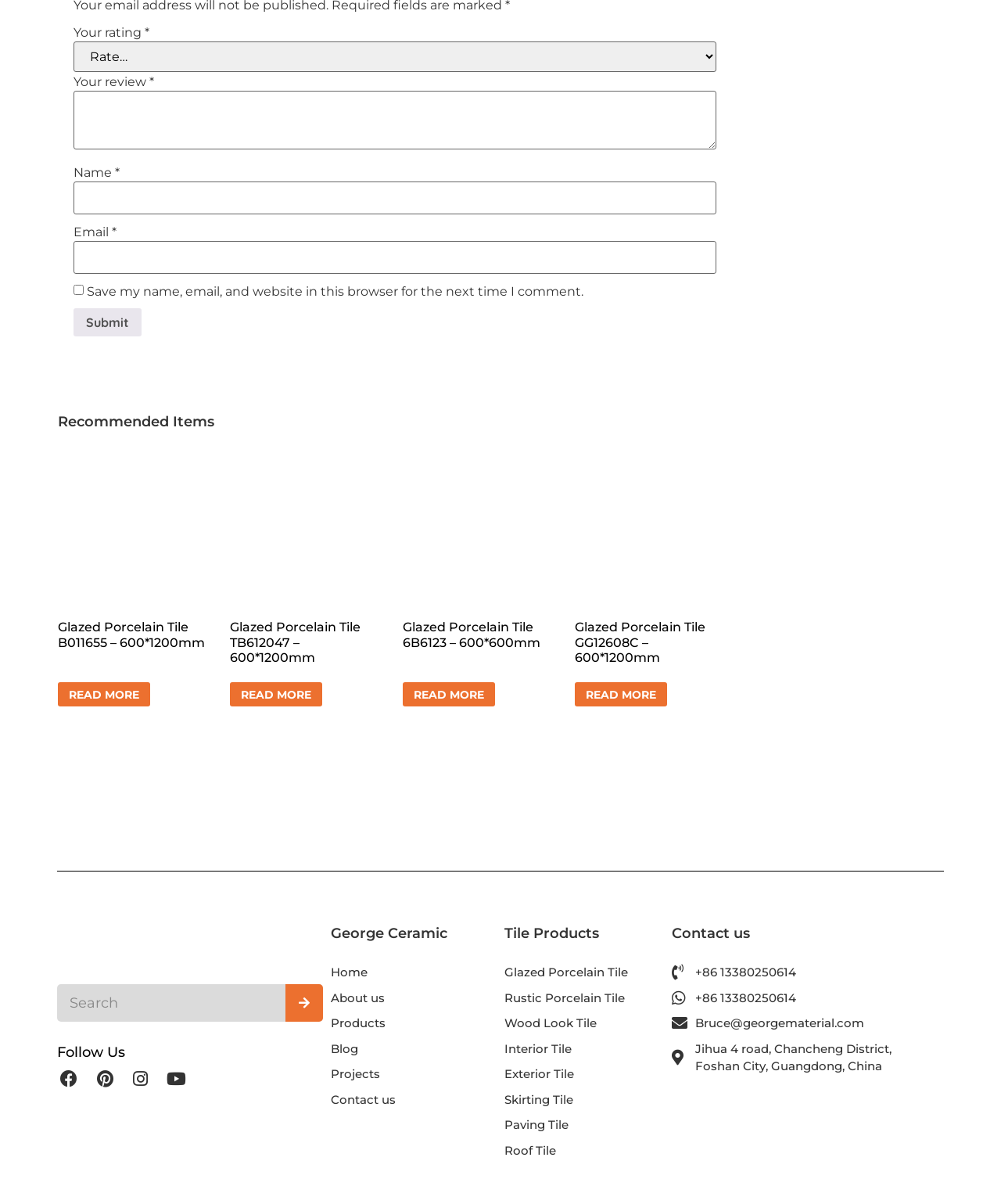Indicate the bounding box coordinates of the element that needs to be clicked to satisfy the following instruction: "Search for products". The coordinates should be four float numbers between 0 and 1, i.e., [left, top, right, bottom].

[0.057, 0.817, 0.323, 0.848]